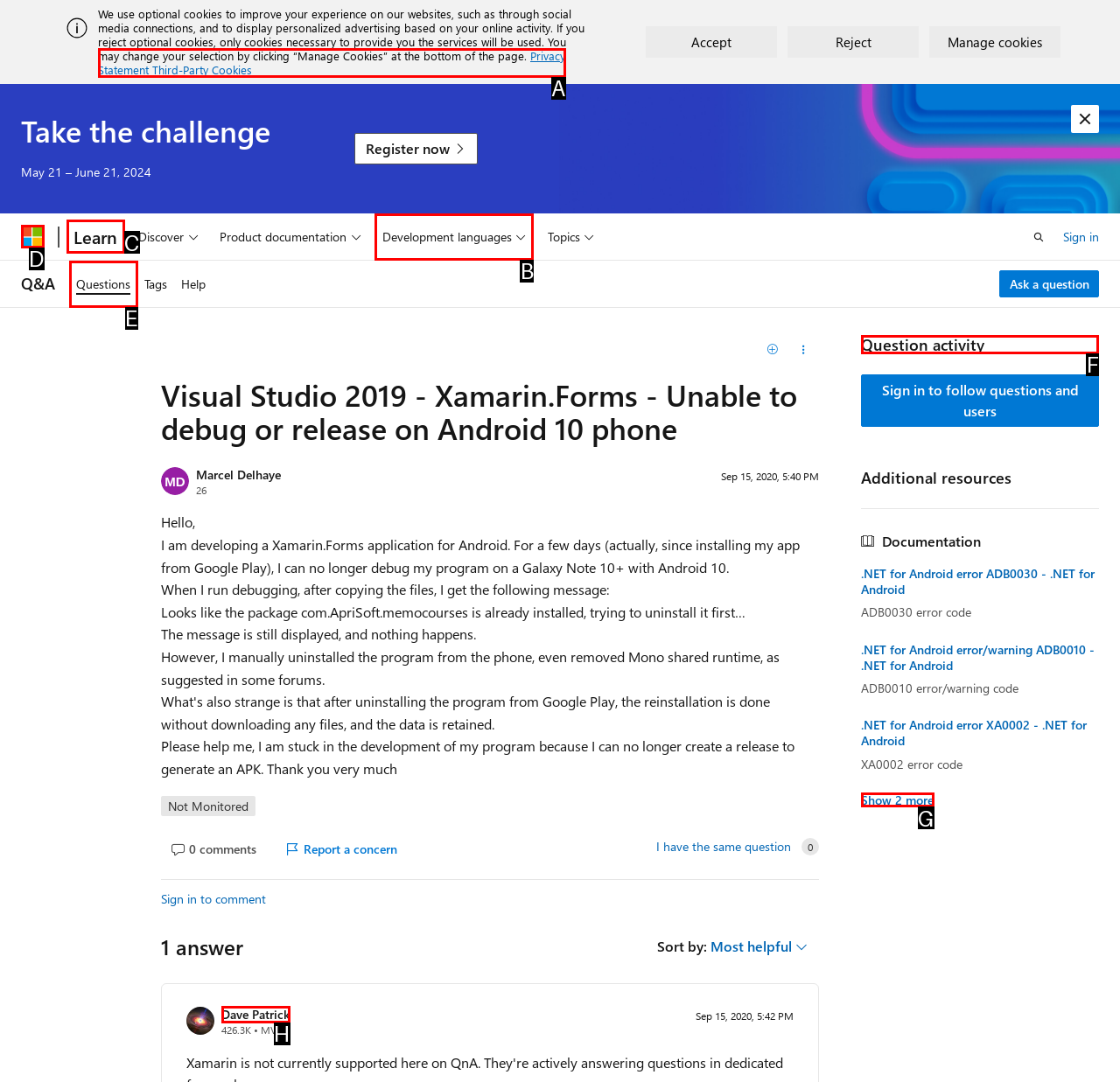Identify which HTML element should be clicked to fulfill this instruction: View question activity Reply with the correct option's letter.

F